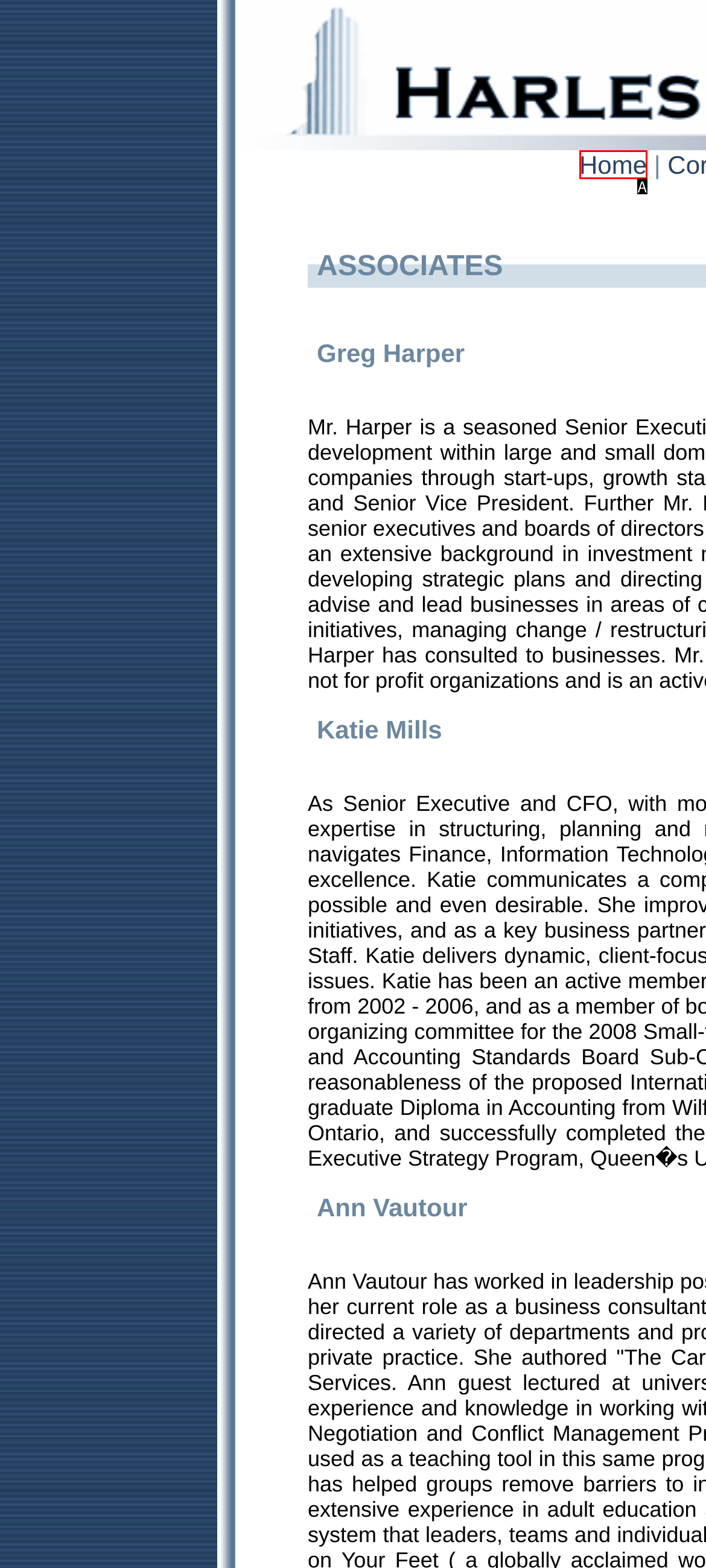From the given choices, determine which HTML element aligns with the description: name="name" placeholder="First & Last Name" Respond with the letter of the appropriate option.

None